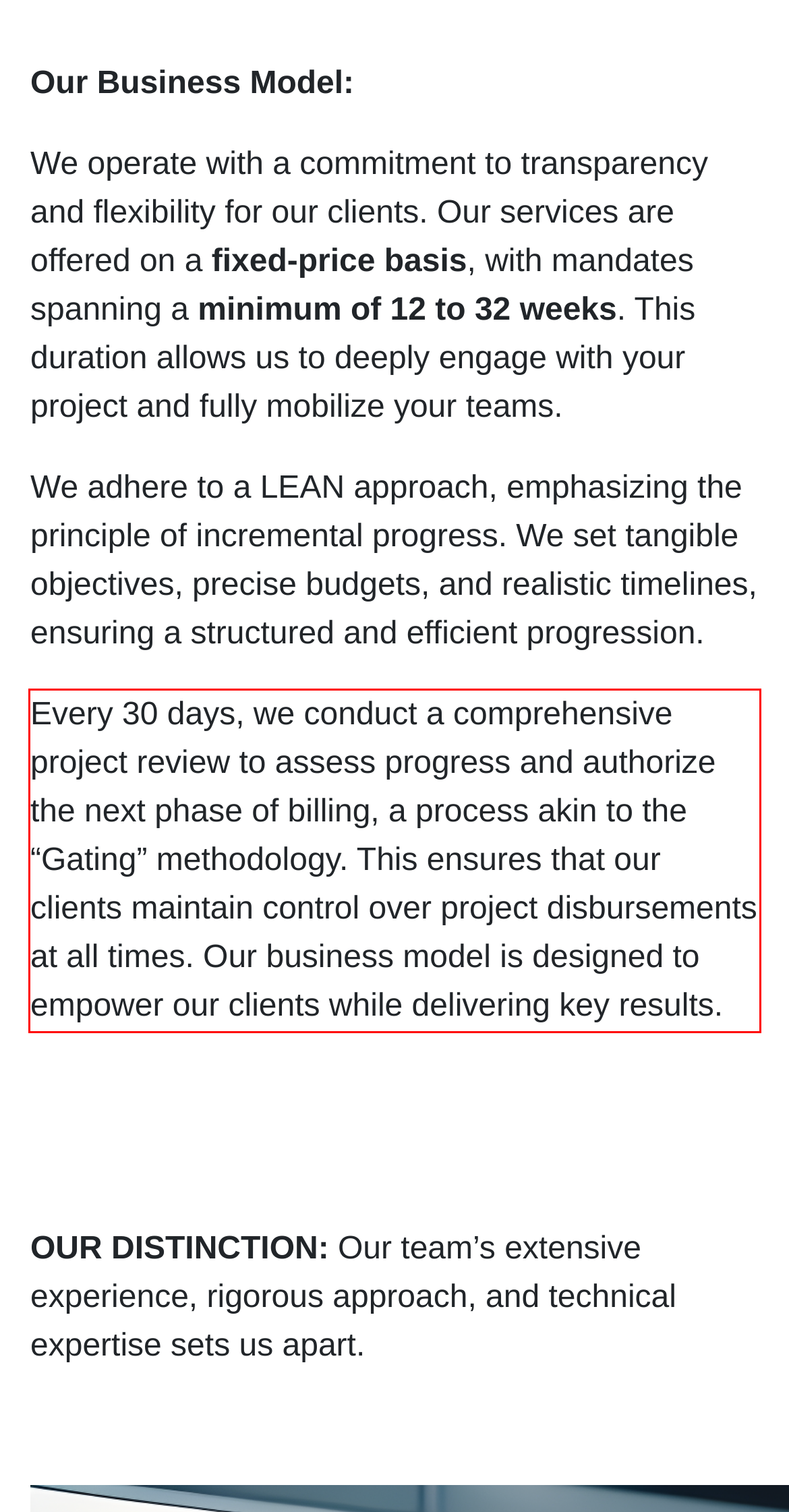Analyze the screenshot of the webpage and extract the text from the UI element that is inside the red bounding box.

Every 30 days, we conduct a comprehensive project review to assess progress and authorize the next phase of billing, a process akin to the “Gating” methodology. This ensures that our clients maintain control over project disbursements at all times. Our business model is designed to empower our clients while delivering key results.